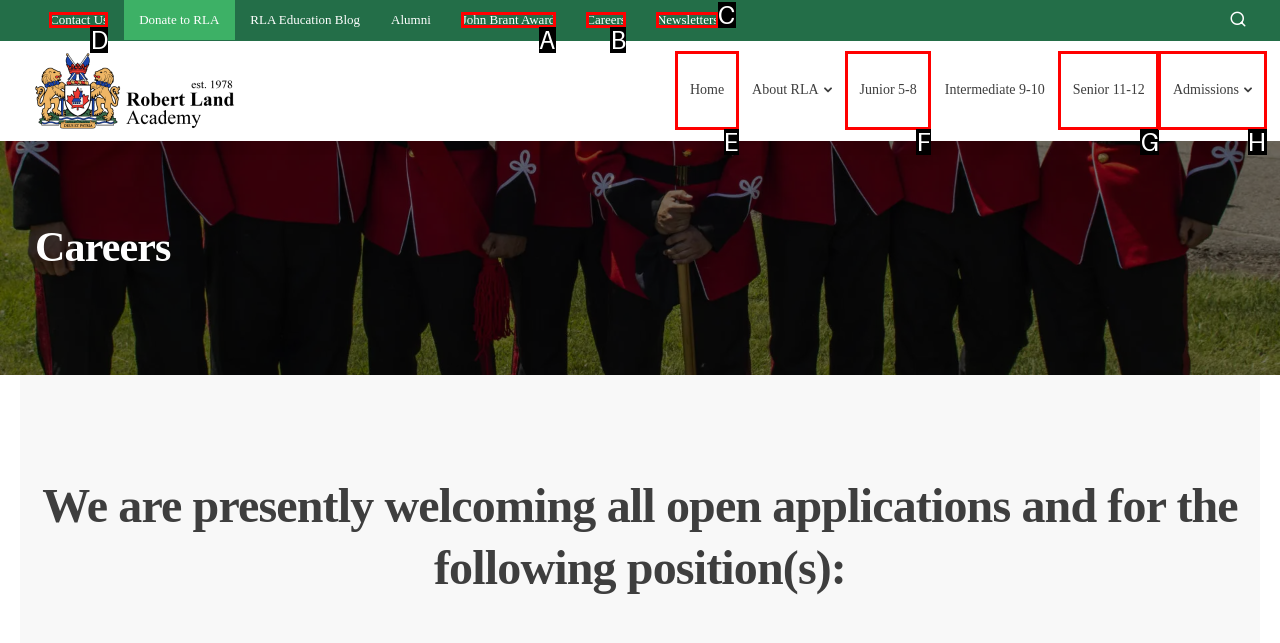Tell me which one HTML element I should click to complete the following task: Click Contact Us Answer with the option's letter from the given choices directly.

D